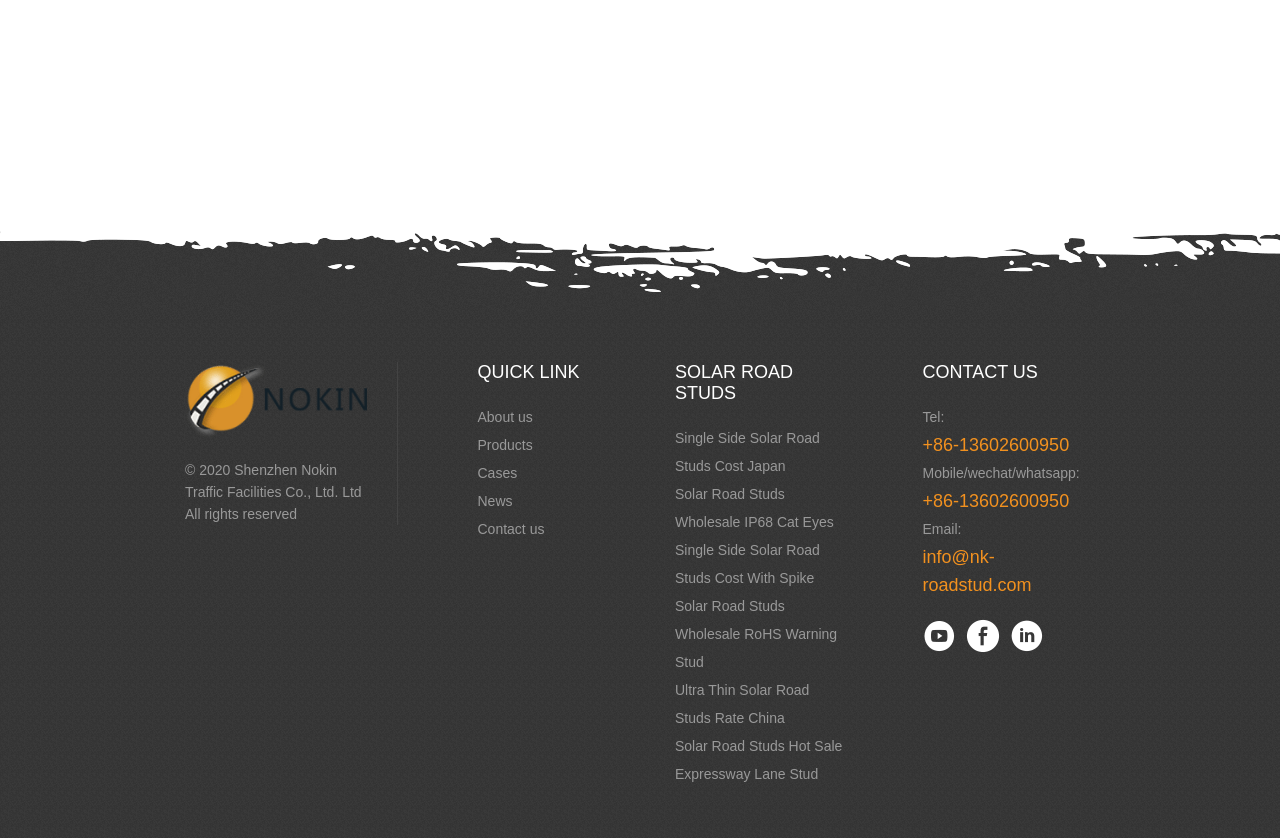Identify the bounding box coordinates for the element you need to click to achieve the following task: "explore solar road studs products". The coordinates must be four float values ranging from 0 to 1, formatted as [left, top, right, bottom].

[0.527, 0.506, 0.658, 0.573]